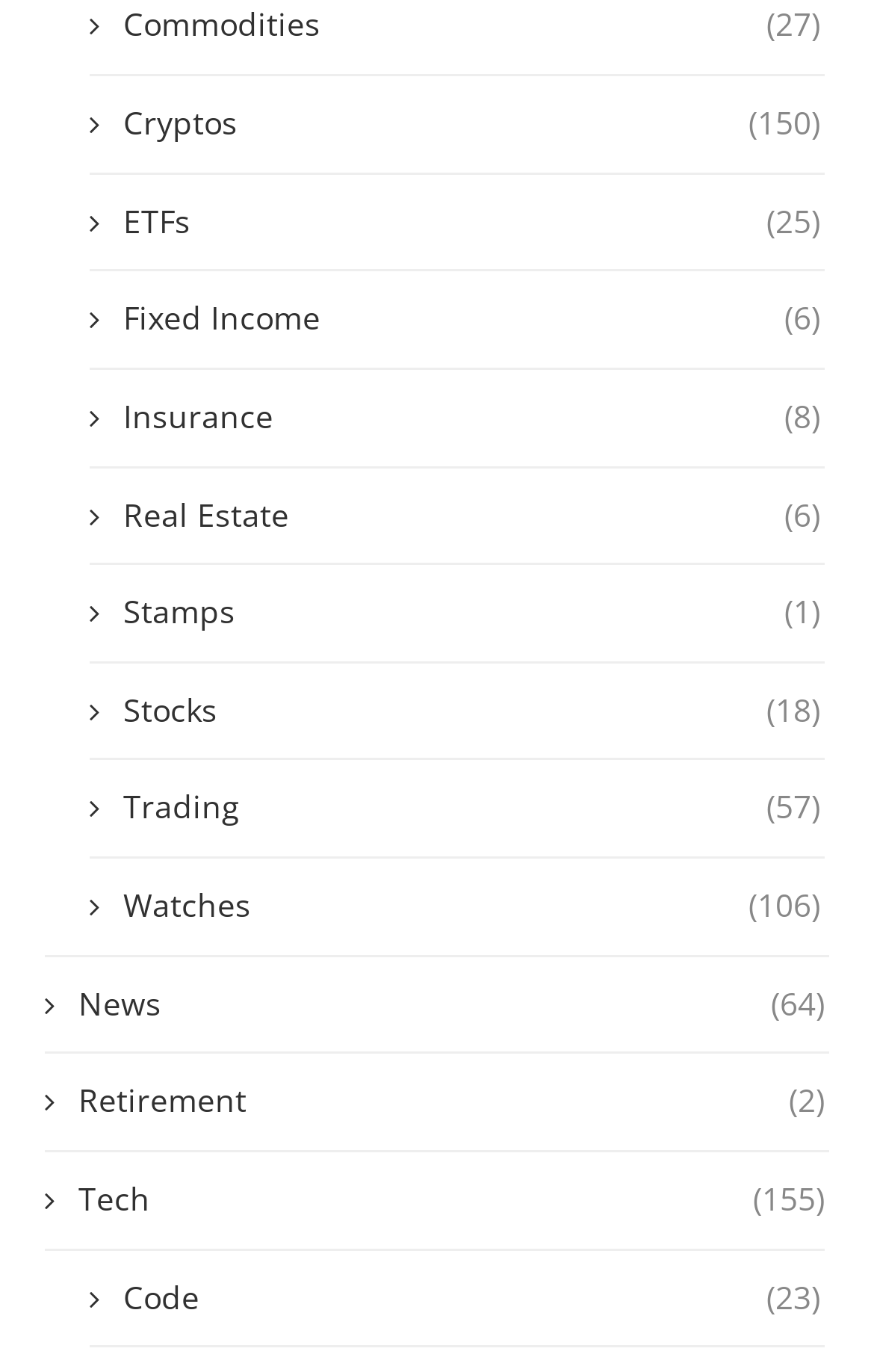Determine the bounding box coordinates of the section I need to click to execute the following instruction: "explore decorative fonts". Provide the coordinates as four float numbers between 0 and 1, i.e., [left, top, right, bottom].

None